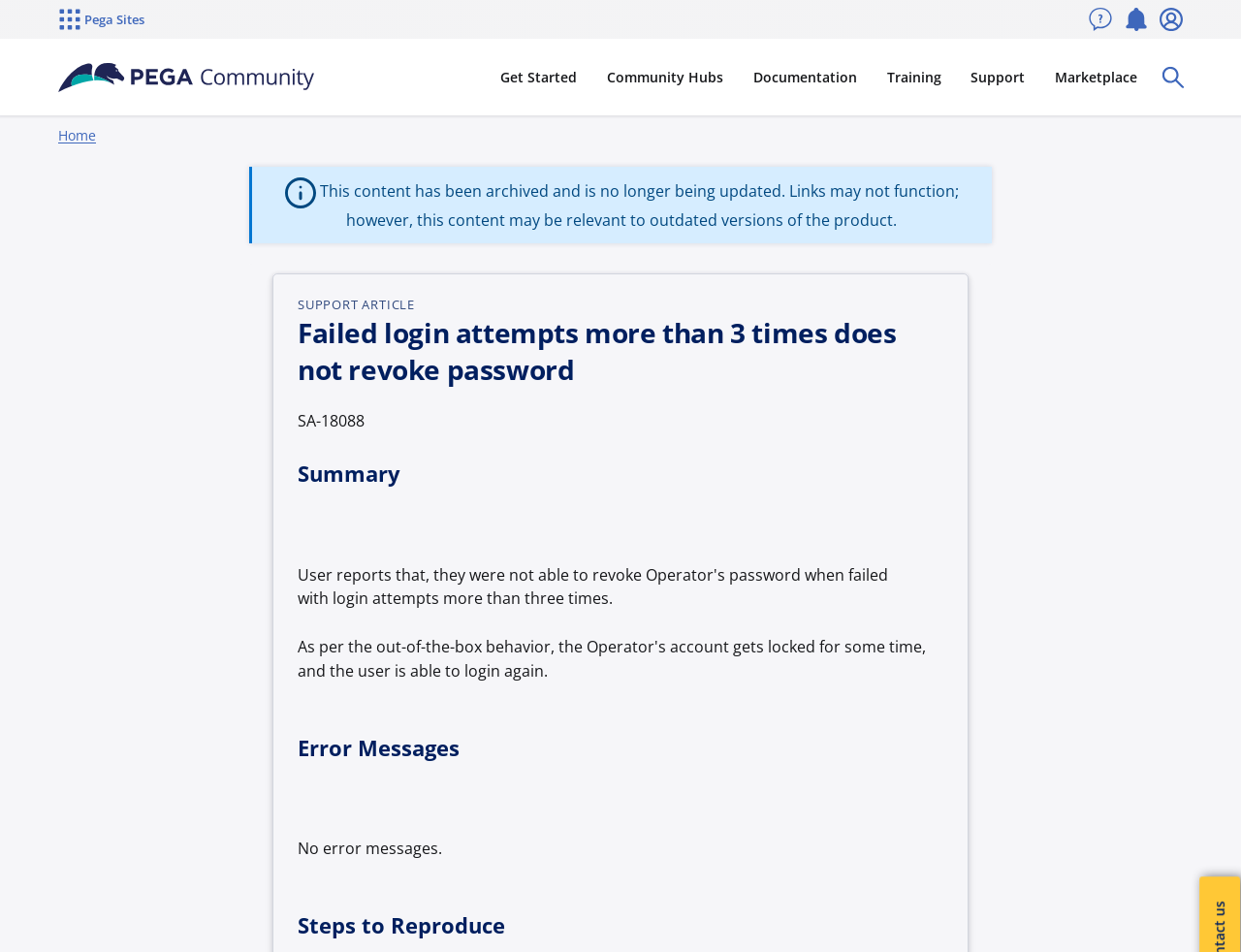Please determine the bounding box coordinates of the element to click on in order to accomplish the following task: "Click on the 'Log in' button". Ensure the coordinates are four float numbers ranging from 0 to 1, i.e., [left, top, right, bottom].

[0.93, 0.0, 0.958, 0.041]